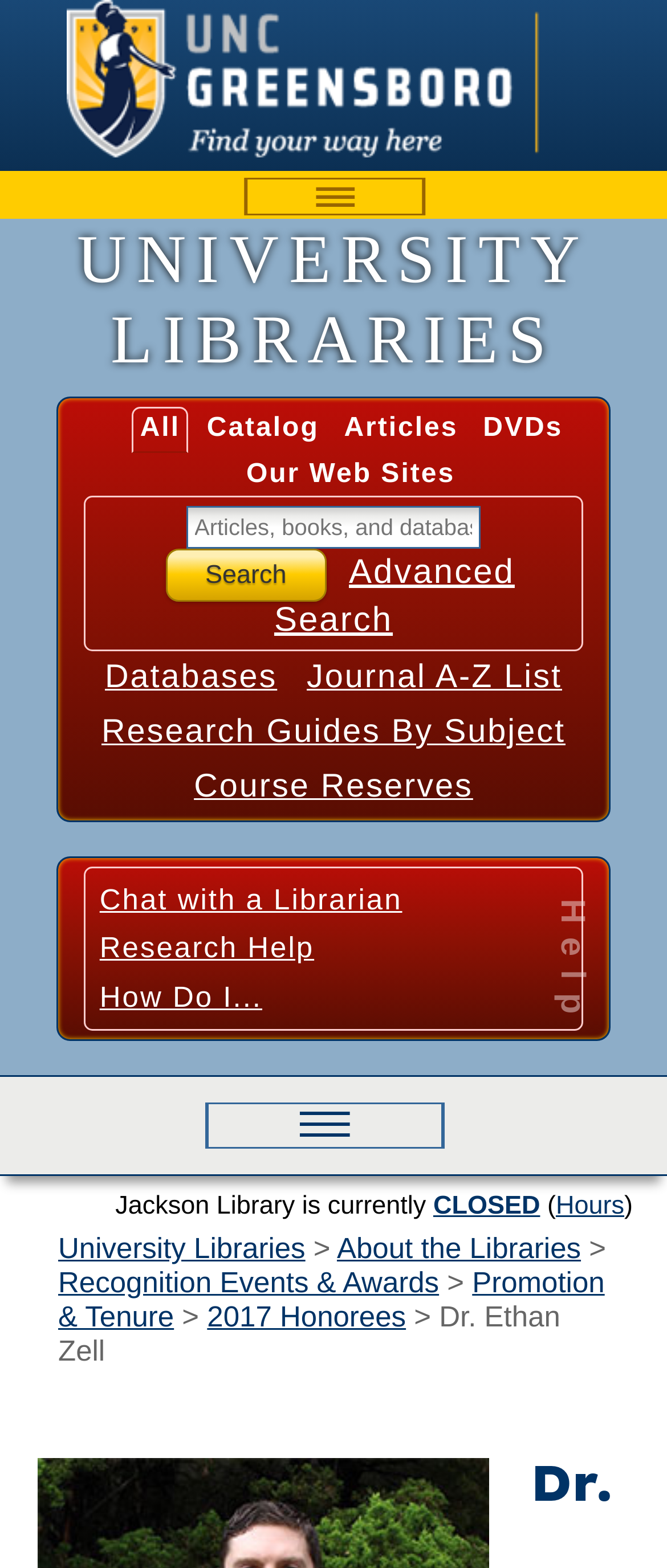Locate the bounding box coordinates of the area you need to click to fulfill this instruction: 'Go to advanced search'. The coordinates must be in the form of four float numbers ranging from 0 to 1: [left, top, right, bottom].

[0.411, 0.073, 0.772, 0.128]